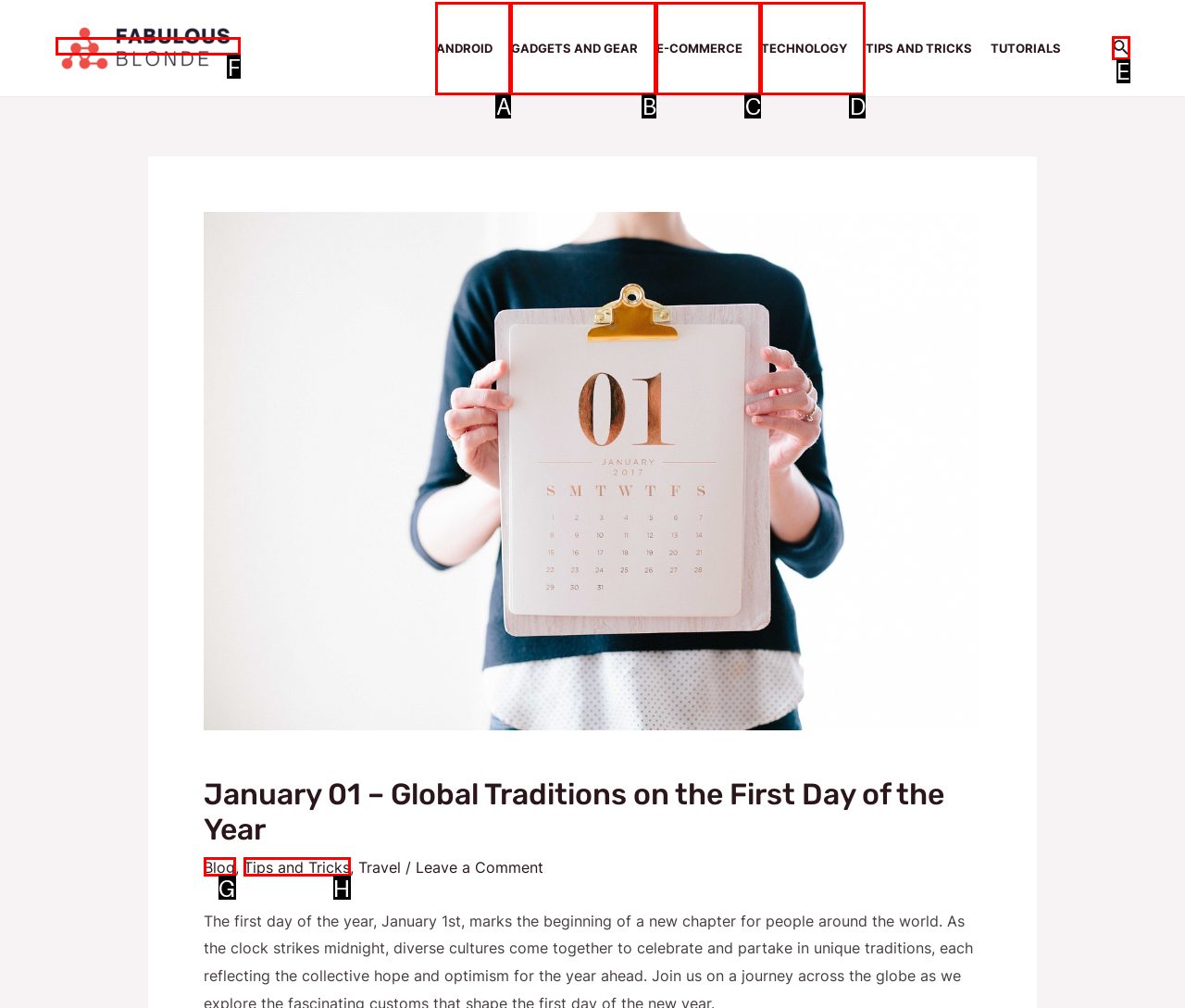Select the correct UI element to click for this task: go to Fabulous Blonde homepage.
Answer using the letter from the provided options.

F